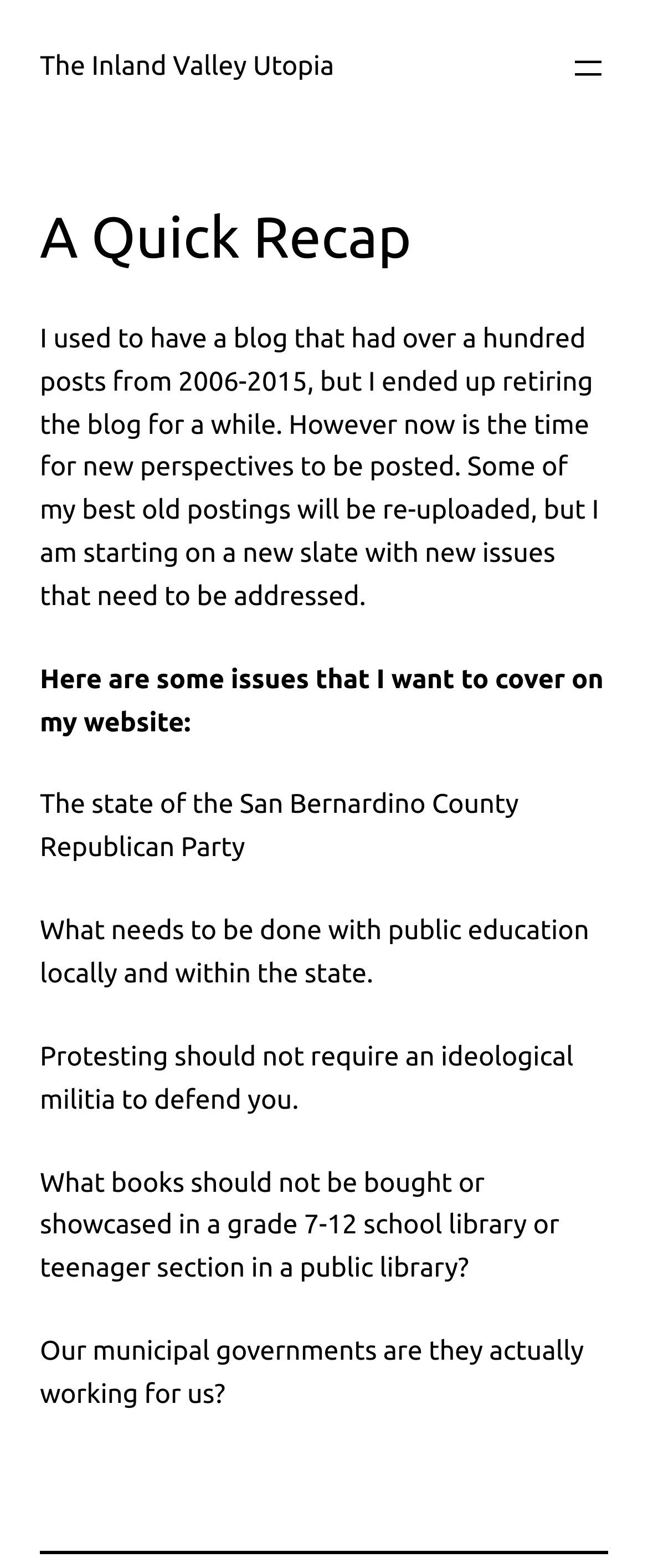Respond with a single word or phrase to the following question:
What is the purpose of the button with the text 'Open menu'?

To open a dialog